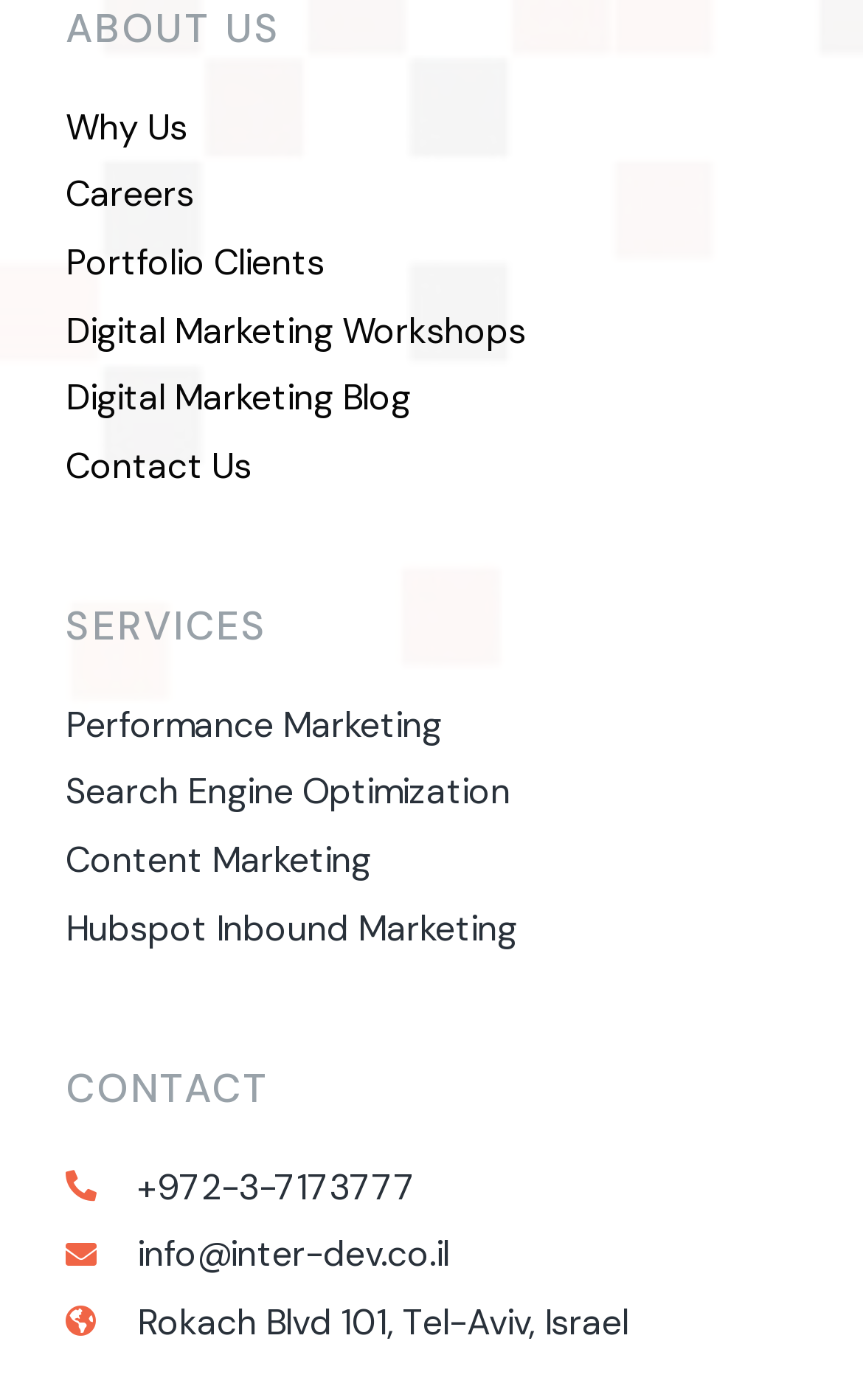Based on the element description Digital Marketing Workshops, identify the bounding box coordinates for the UI element. The coordinates should be in the format (top-left x, top-left y, bottom-right x, bottom-right y) and within the 0 to 1 range.

[0.076, 0.216, 0.924, 0.256]